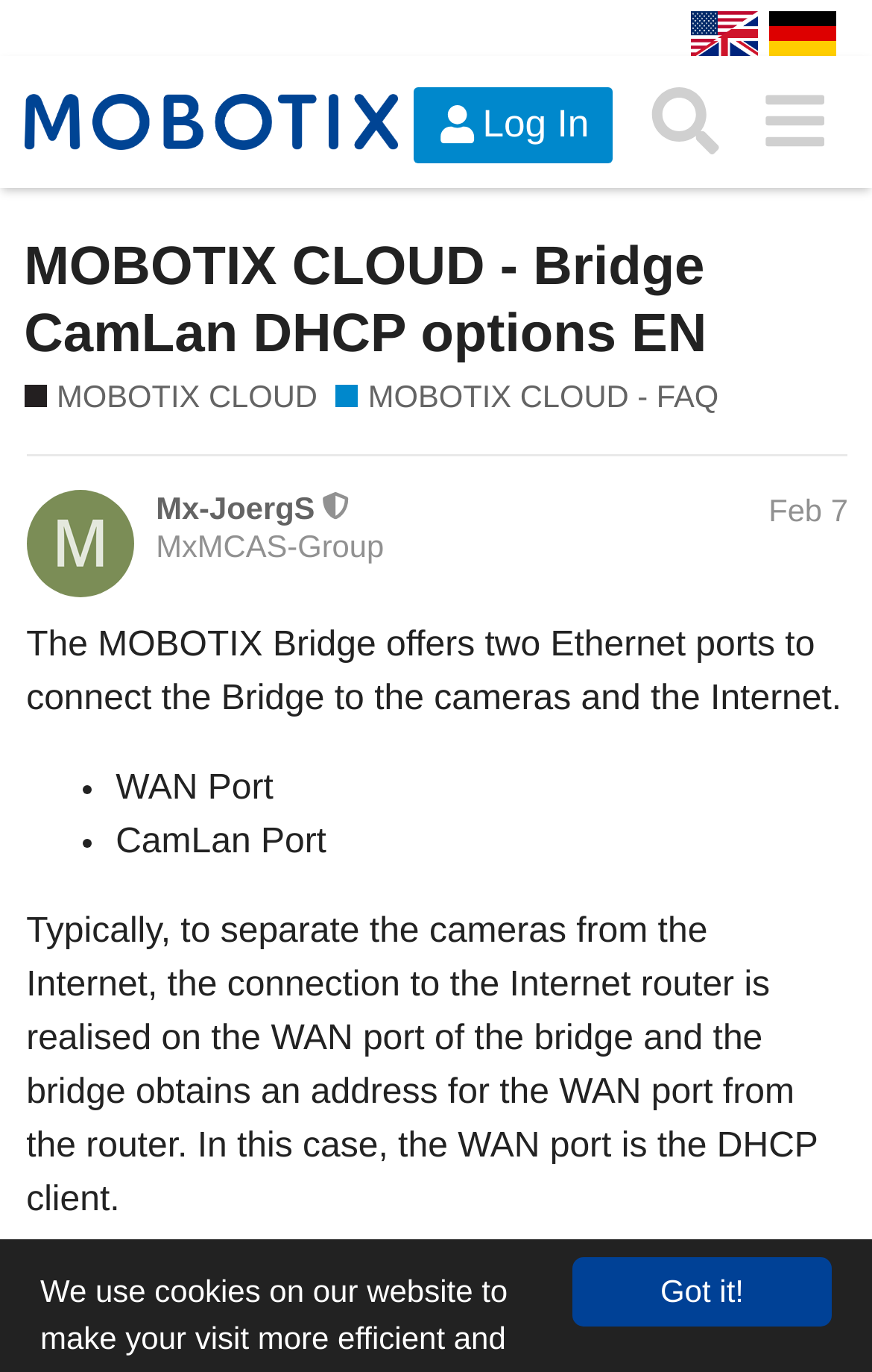Give a one-word or one-phrase response to the question:
What is the name of the user who is a moderator?

Mx-JoergS